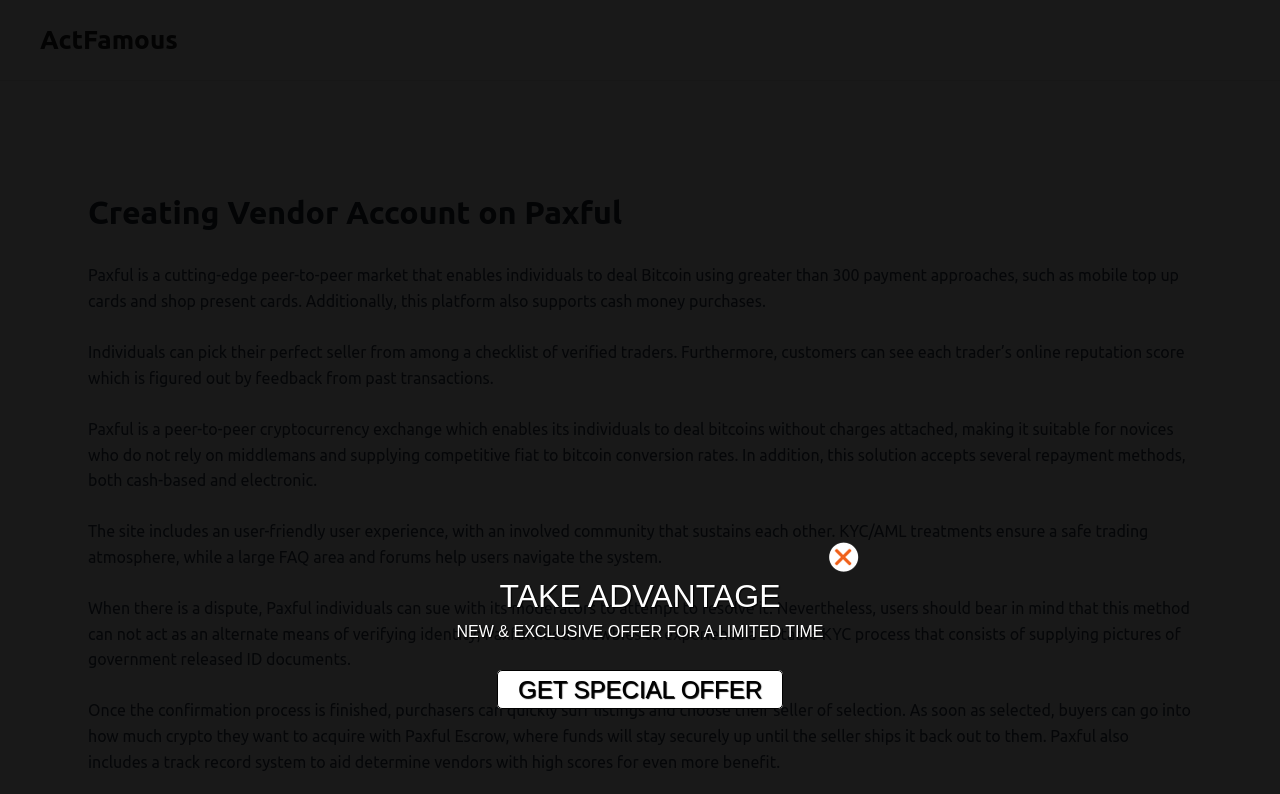What is required for newbies on Paxful?
Please give a detailed and elaborate answer to the question based on the image.

According to the webpage content, newbies on Paxful need to experience a suitable KYC process that consists of supplying pictures of government released ID documents.